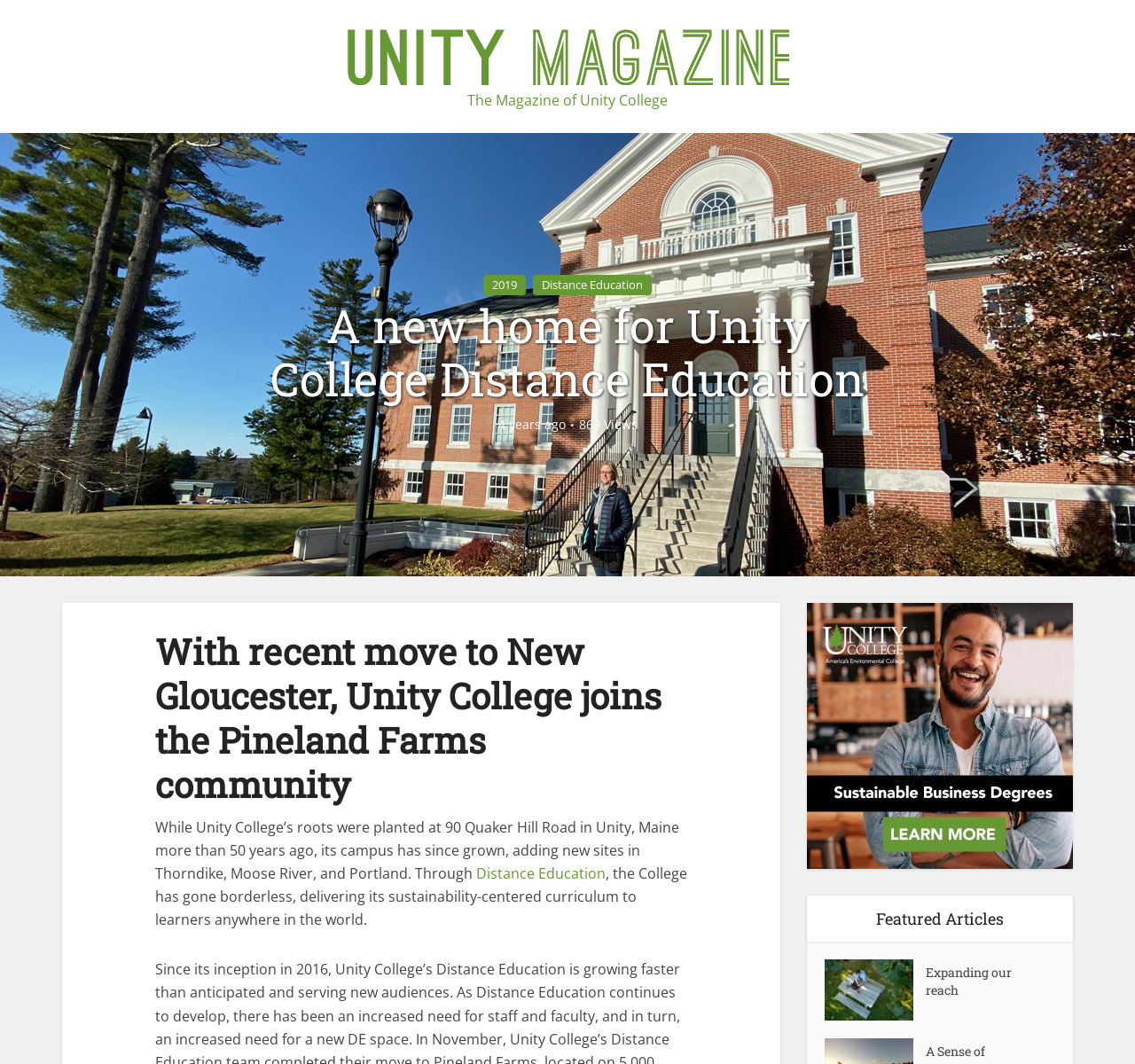Where is Unity College's new location?
Please provide a single word or phrase answer based on the image.

New Gloucester